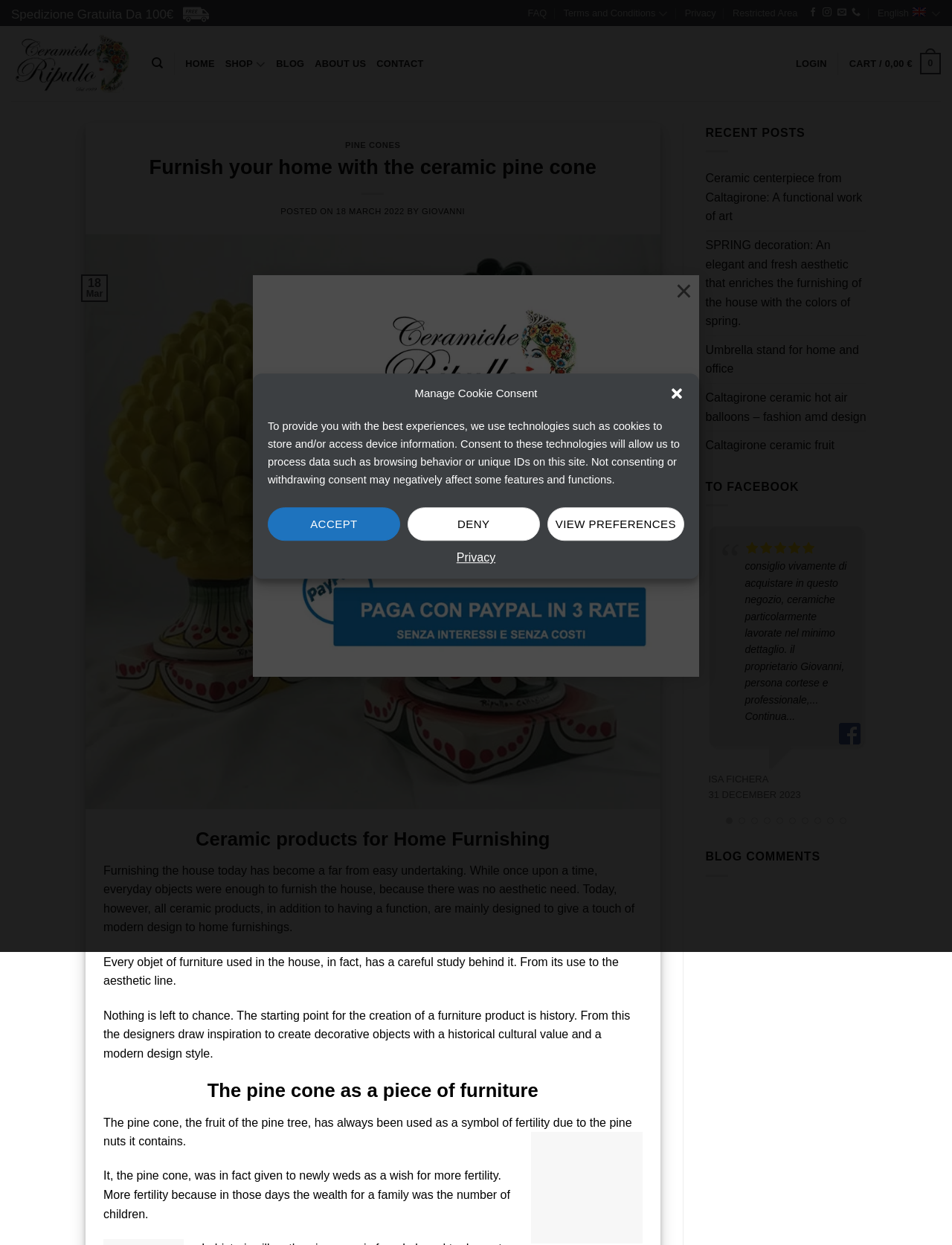Find the bounding box coordinates for the HTML element described as: "18 March 20227 April 2023". The coordinates should consist of four float values between 0 and 1, i.e., [left, top, right, bottom].

[0.353, 0.166, 0.425, 0.173]